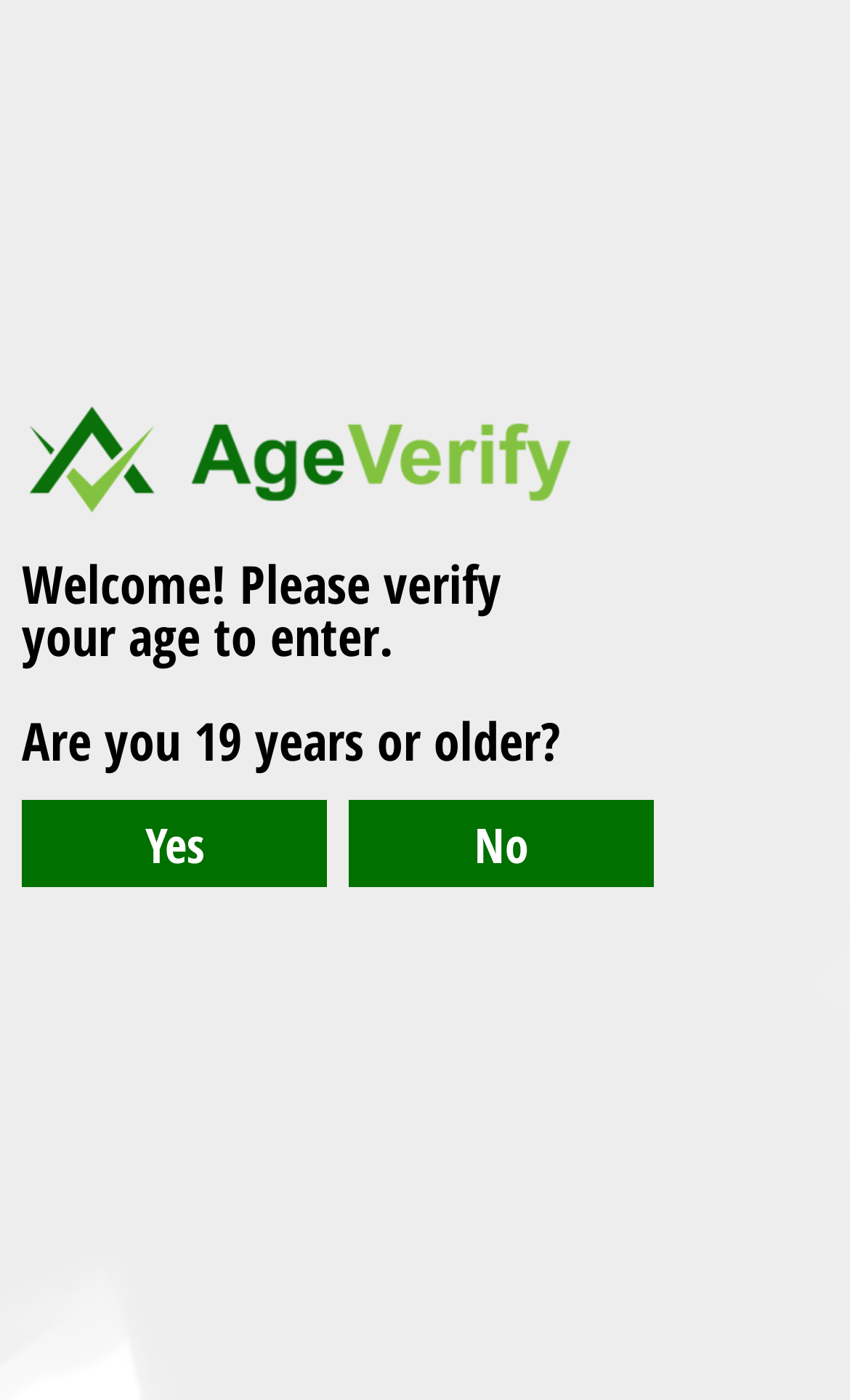Please find the main title text of this webpage.

NIAGARA’S CRAFT PLATINUM GRAPE By Garden City Cannabis